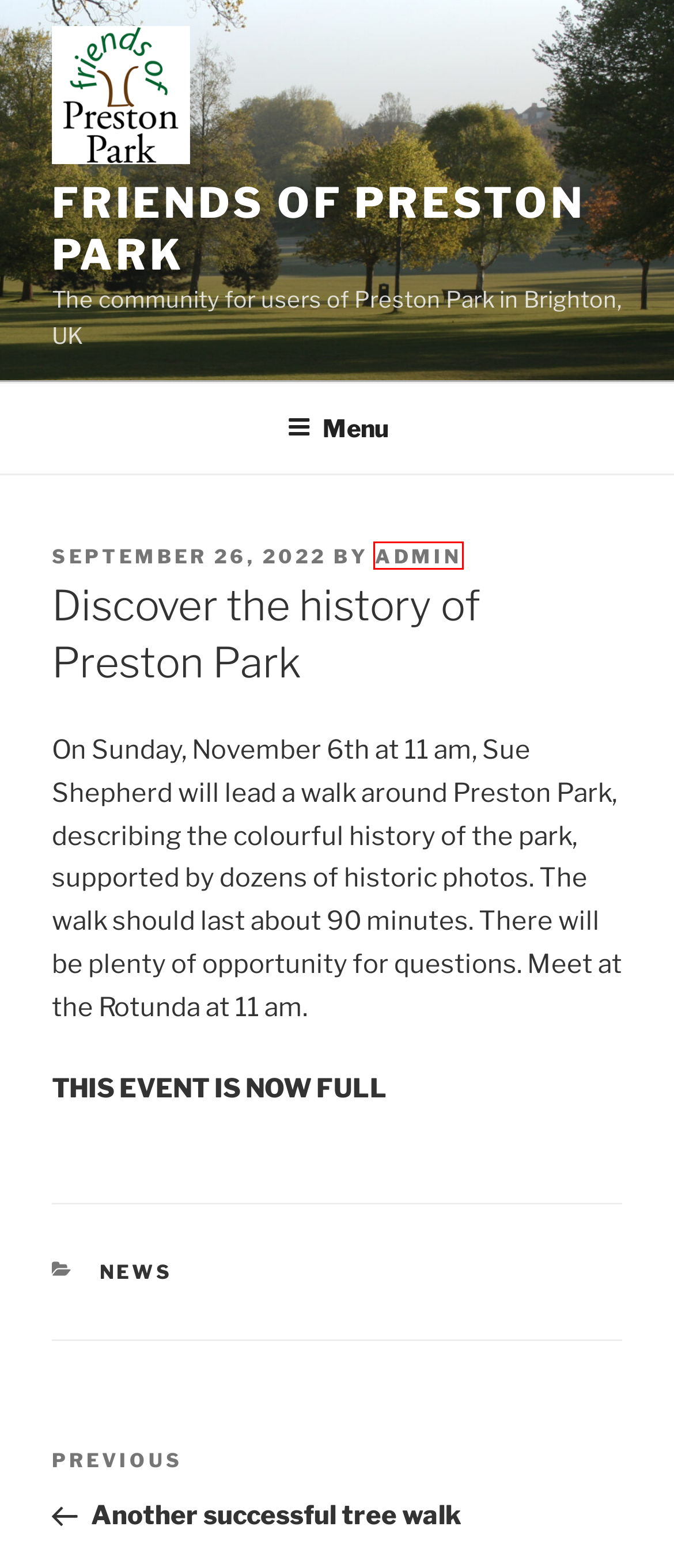Examine the screenshot of a webpage featuring a red bounding box and identify the best matching webpage description for the new page that results from clicking the element within the box. Here are the options:
A. admin, Author at Friends of Preston Park
B. Friends of Preston Park - The community for users of Preston Park in Brighton, UK
C. Another successful tree walk - Friends of Preston Park
D. Bird walk with Simeon Elliot - Friends of Preston Park
E. A starling village in Preston Park - Friends of Preston Park
F. Changing Places Toilet Block update - Friends of Preston Park
G. Resurfacing of The Ride - Friends of Preston Park
H. News Archives - Friends of Preston Park

A